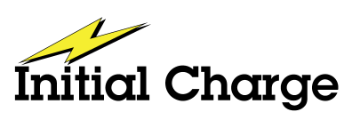What symbolizes power and speed?
Based on the visual, give a brief answer using one word or a short phrase.

Lightning bolt